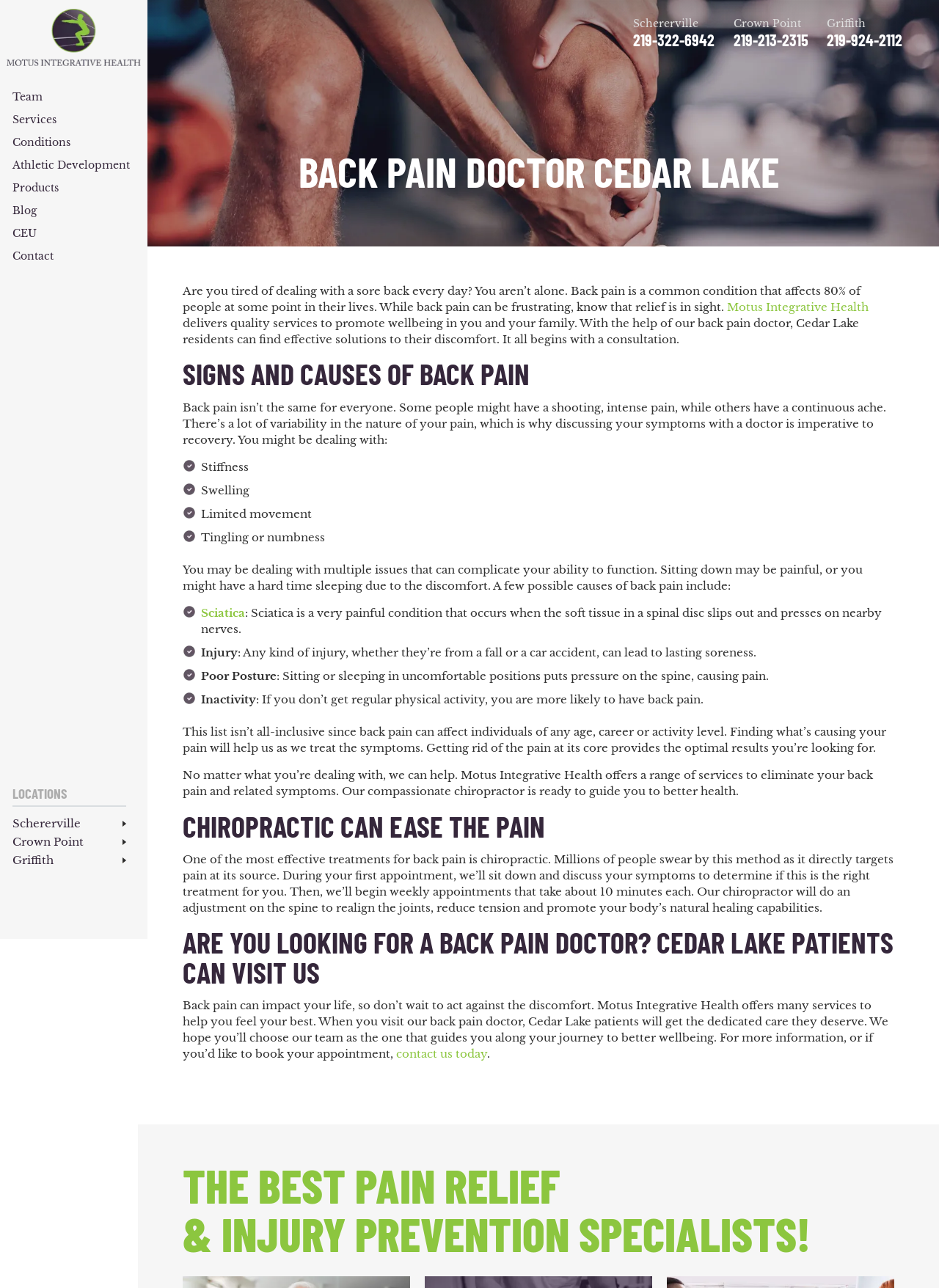What is the purpose of chiropractic treatment?
Answer the question with a single word or phrase by looking at the picture.

To realign the joints and reduce tension